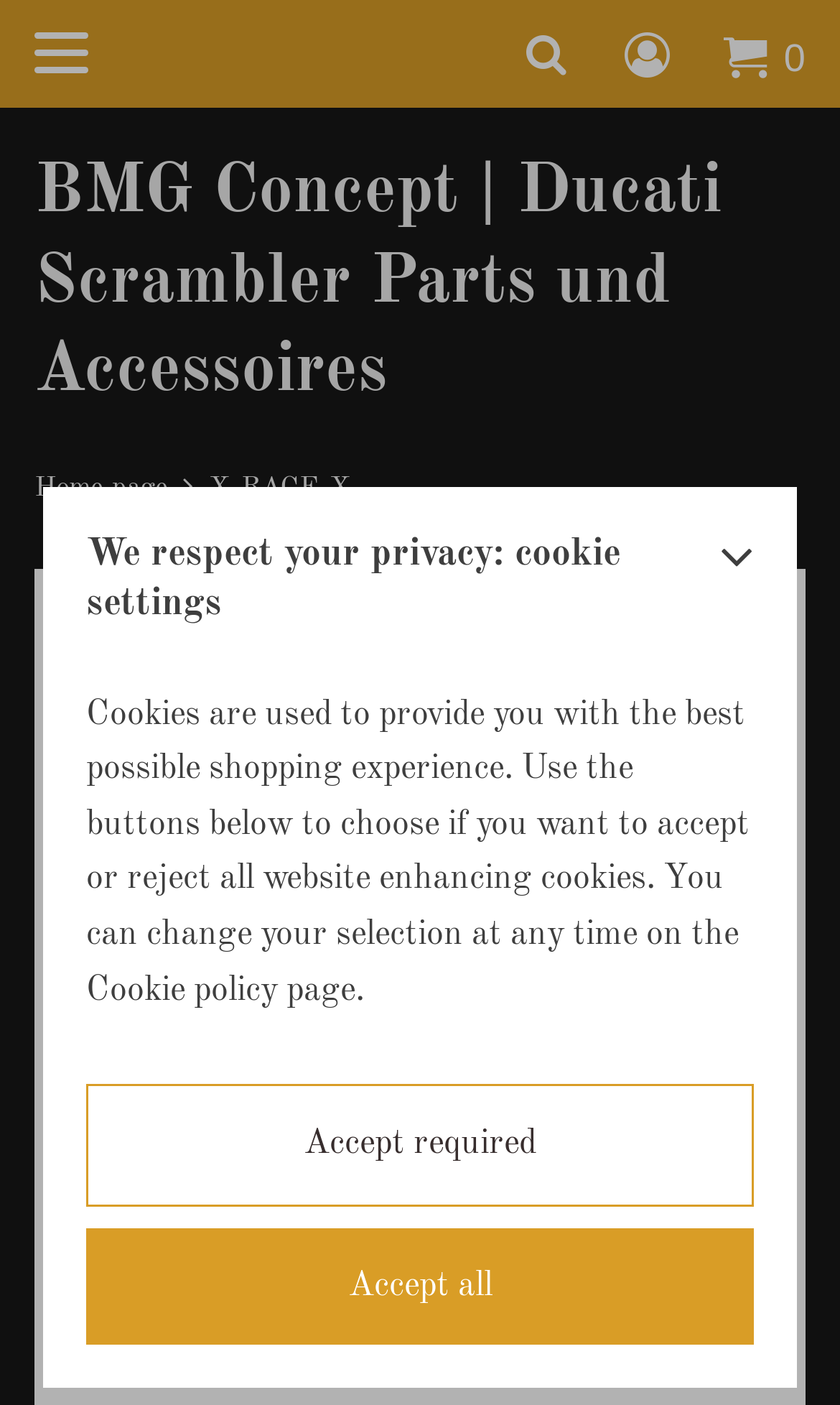Generate a thorough explanation of the webpage's elements.

The webpage is about BMG Concept, a Ducati Scrambler parts and accessories website. At the top, there is a search bar with a search button and a textbox to input search queries. Next to the search bar, there are links to access the customer account and the shopping basket, which is currently empty.

Below the search bar, there is a large header section with the website's title, "BMG Concept | Ducati Scrambler Parts und Accessoires", which is also a link. To the left of the header, there is a button to open the main menu.

The main content area has a link to the home page and a link to "X-RACE-X", which is a subcategory. Below these links, there is a large image of "X-RACE-X" that takes up most of the width of the page.

At the bottom of the page, there is a dialog box with a heading "We respect your privacy: cookie settings". This dialog box contains a description of how cookies are used on the website and provides buttons to accept or reject cookies.

Overall, the webpage has a simple and clean layout, with a focus on navigation and search functionality at the top, and a prominent display of the "X-RACE-X" image in the main content area.